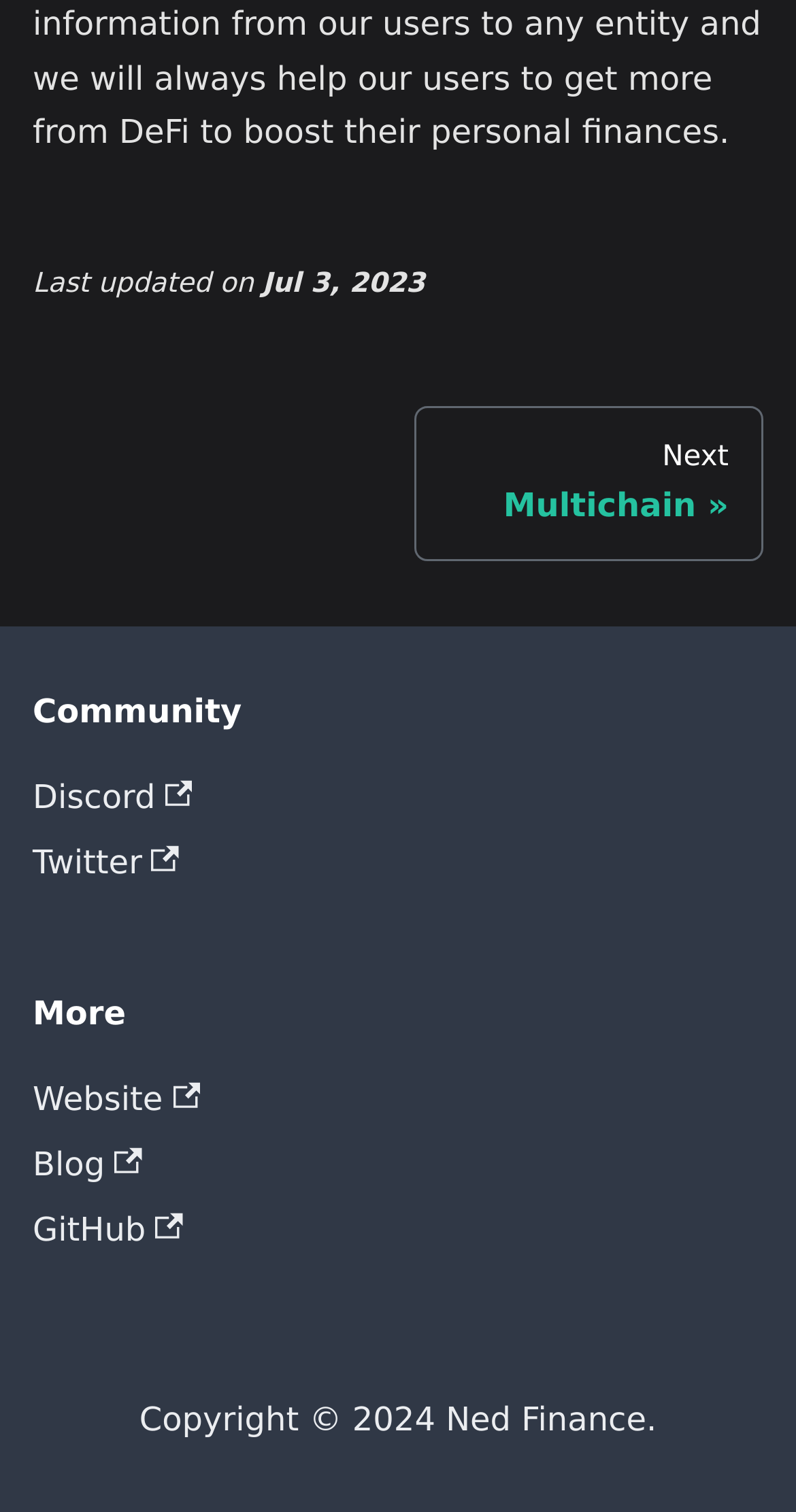Respond to the following question using a concise word or phrase: 
What is the name of the community?

Ned Finance